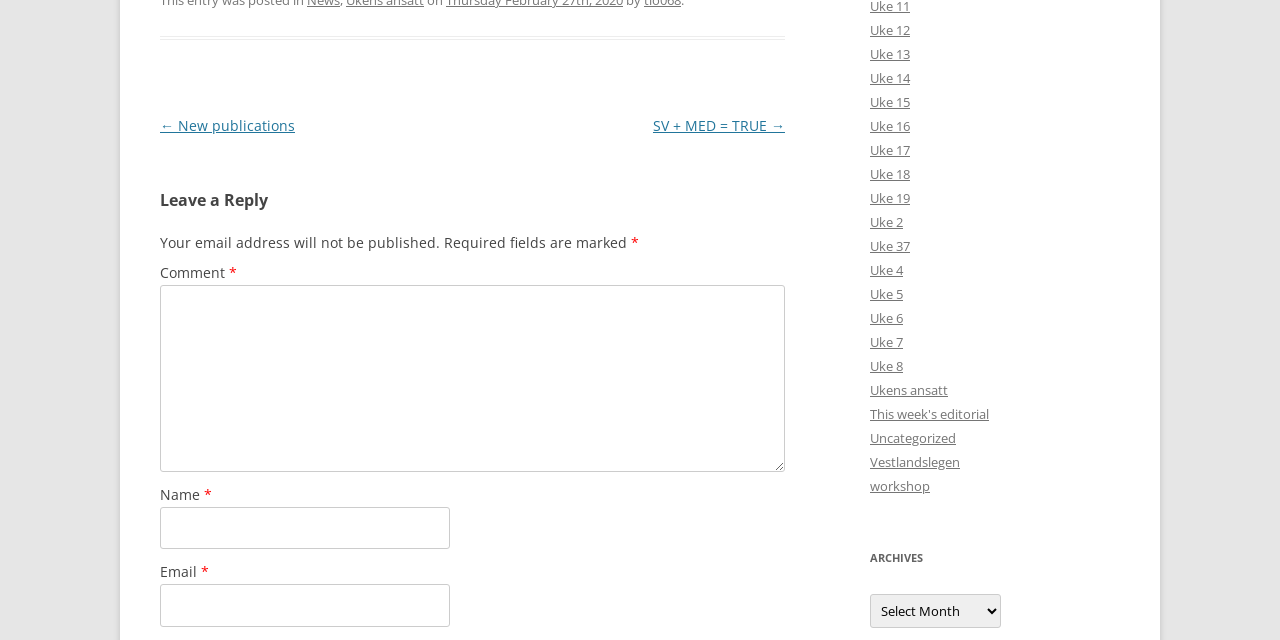Pinpoint the bounding box coordinates of the element that must be clicked to accomplish the following instruction: "Send an email to Allison". The coordinates should be in the format of four float numbers between 0 and 1, i.e., [left, top, right, bottom].

None